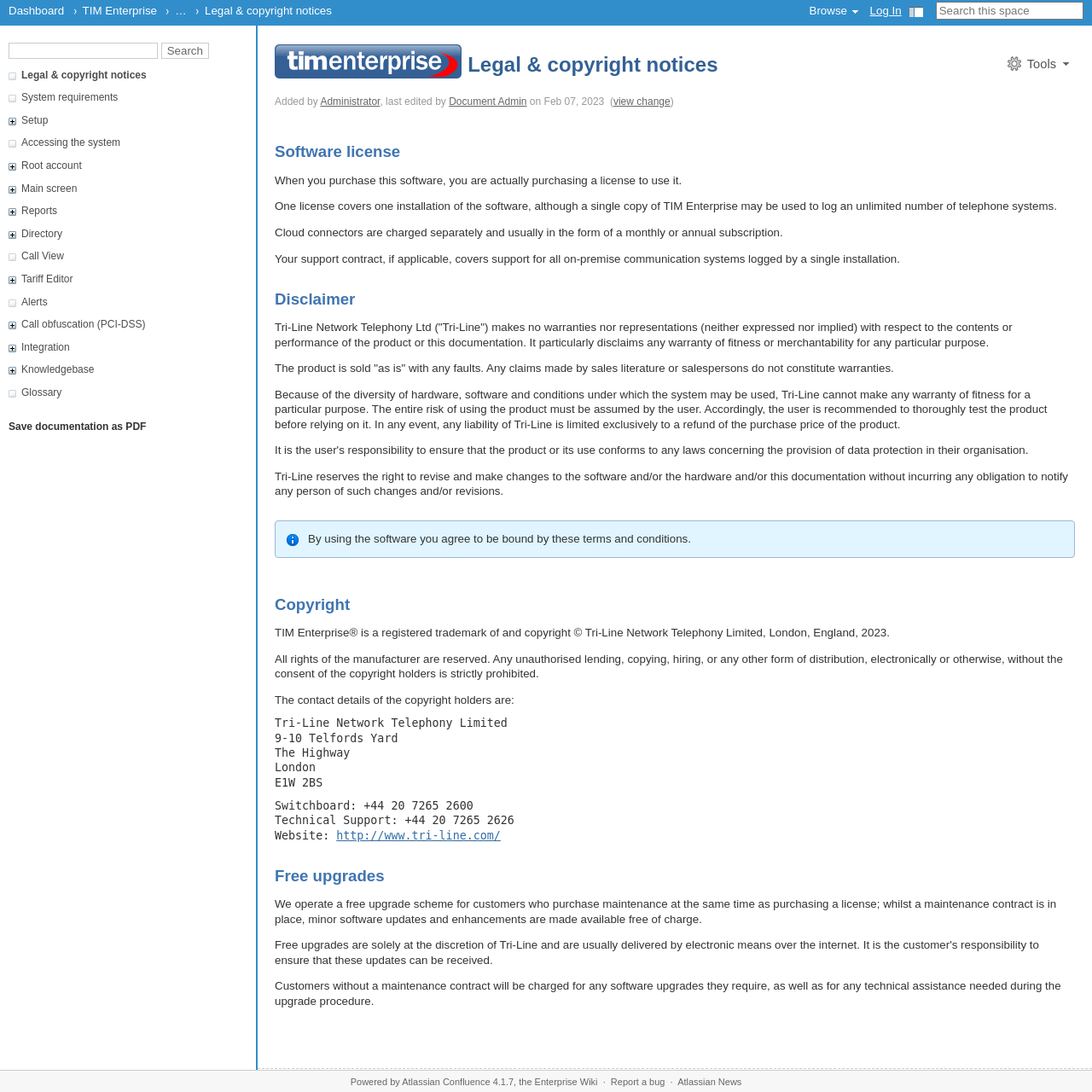Using the information in the image, give a comprehensive answer to the question: 
What is the purpose of the software license?

According to the webpage, when you purchase the software, you are actually purchasing a license to use it, which covers one installation of the software, although a single copy of TIM Enterprise may be used to log an unlimited number of telephone systems.